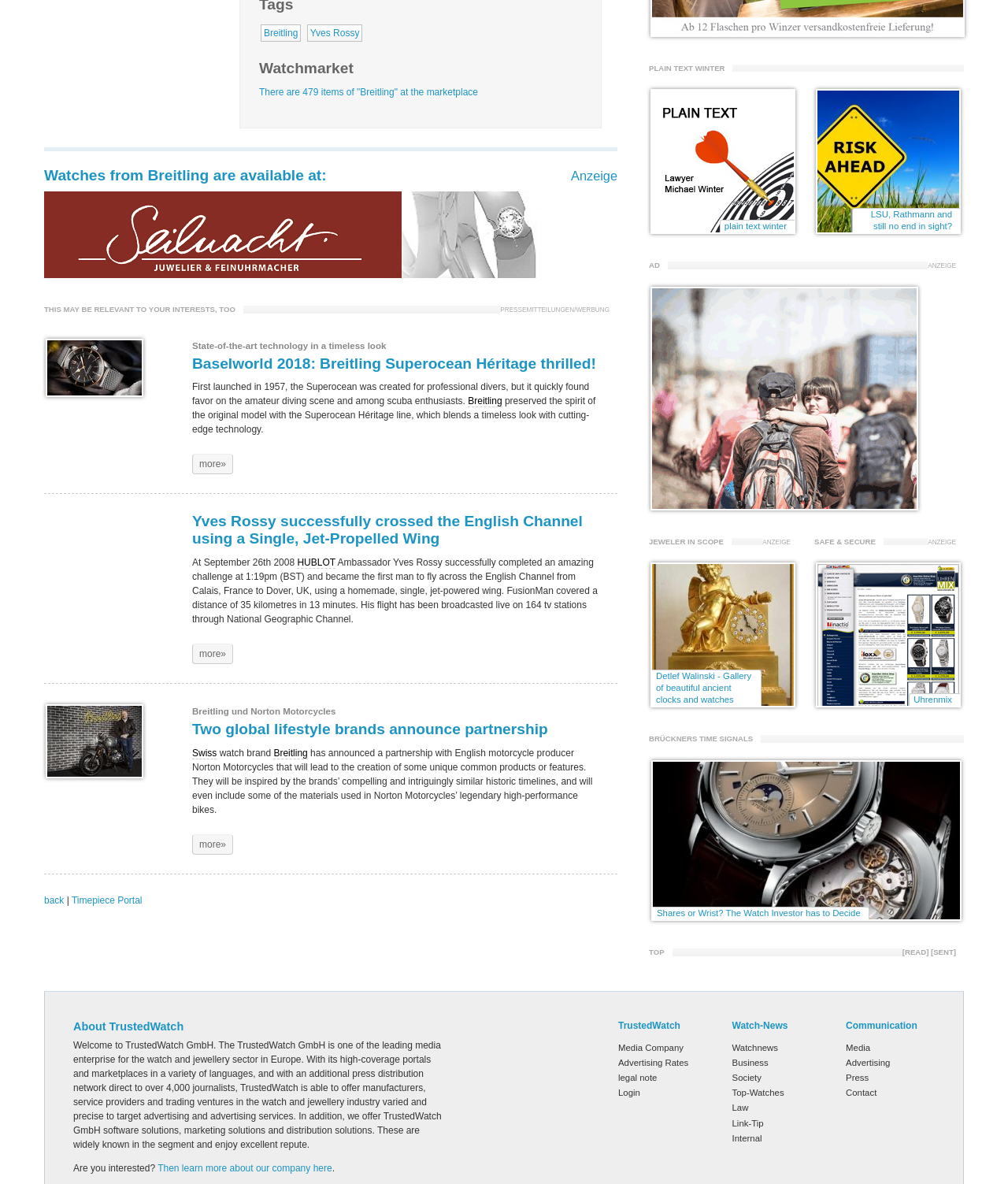What is the name of the motorcycle brand partnering with Breitling?
Please use the image to deliver a detailed and complete answer.

The article mentions 'Breitling und Norton Motorcycles' and 'English motorcycle producer Norton Motorcycles', indicating that Norton Motorcycles is the motorcycle brand partnering with Breitling.